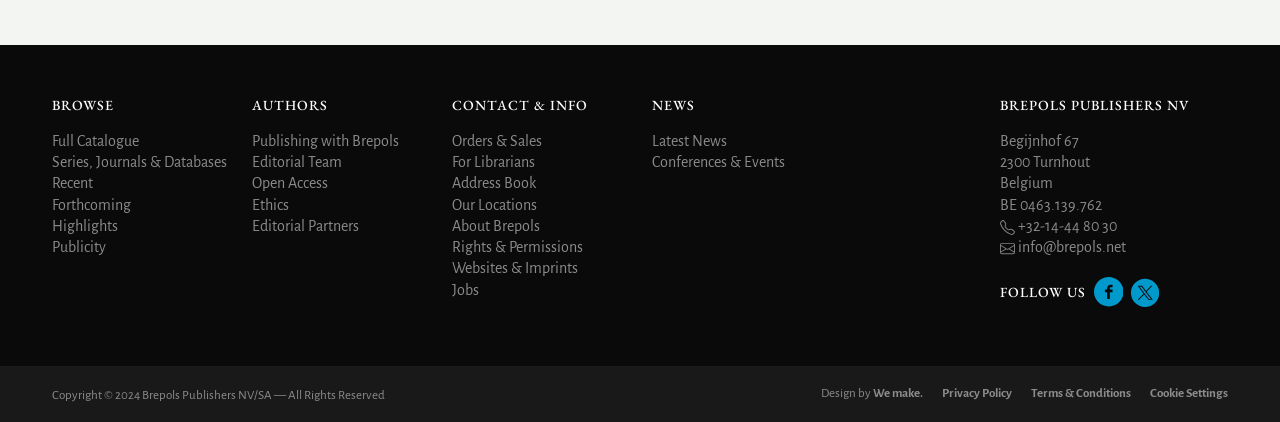How many social media links are there in the 'FOLLOW US' section?
Provide a detailed answer to the question using information from the image.

There are 2 social media links in the 'FOLLOW US' section because there are two links, 'Facebook' and 'X', under the 'FOLLOW US' static text, which is located at the bottom-right of the webpage.